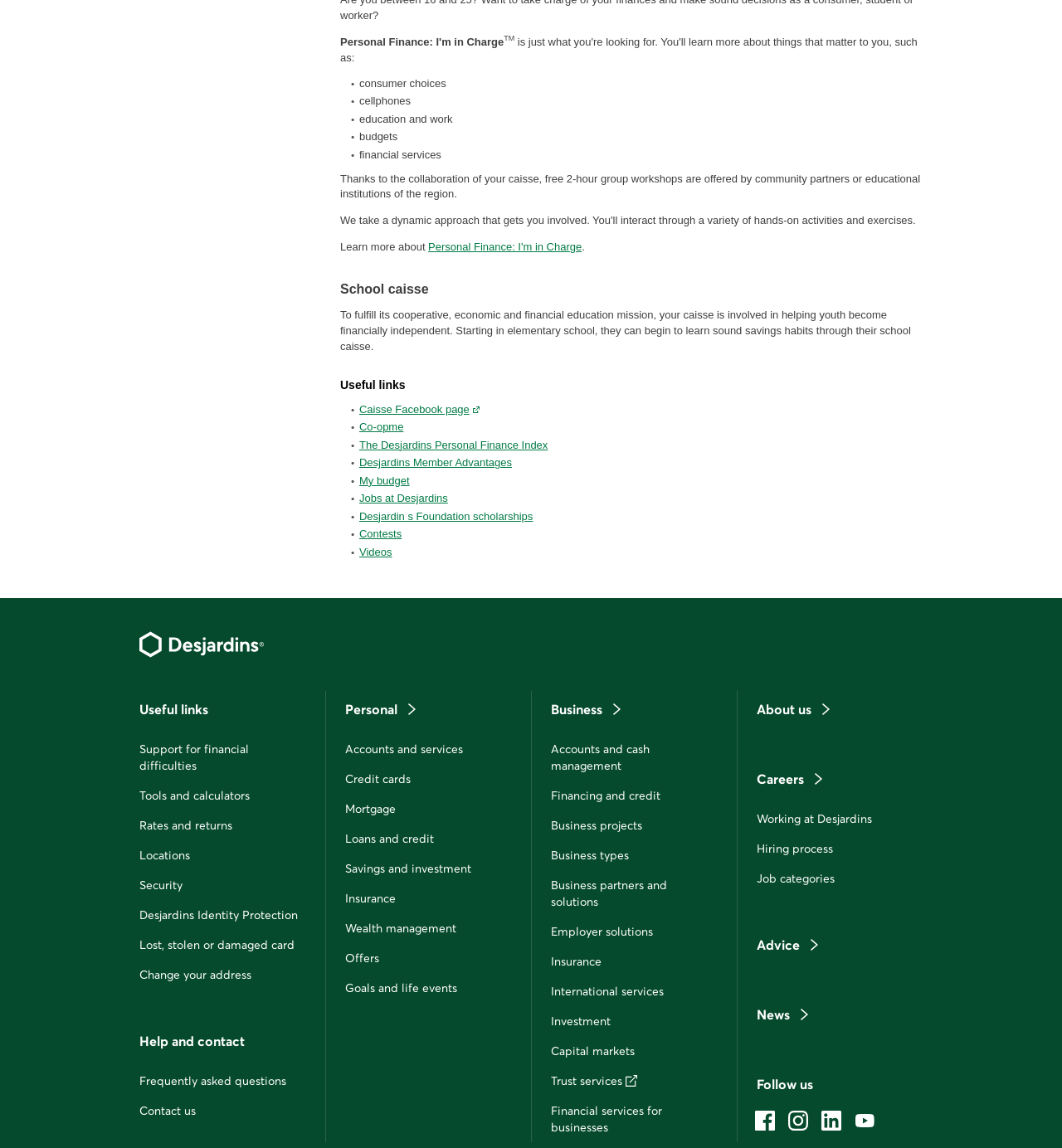Find the bounding box coordinates of the clickable area that will achieve the following instruction: "Explore Desjardins Personal Finance Index".

[0.338, 0.382, 0.516, 0.393]